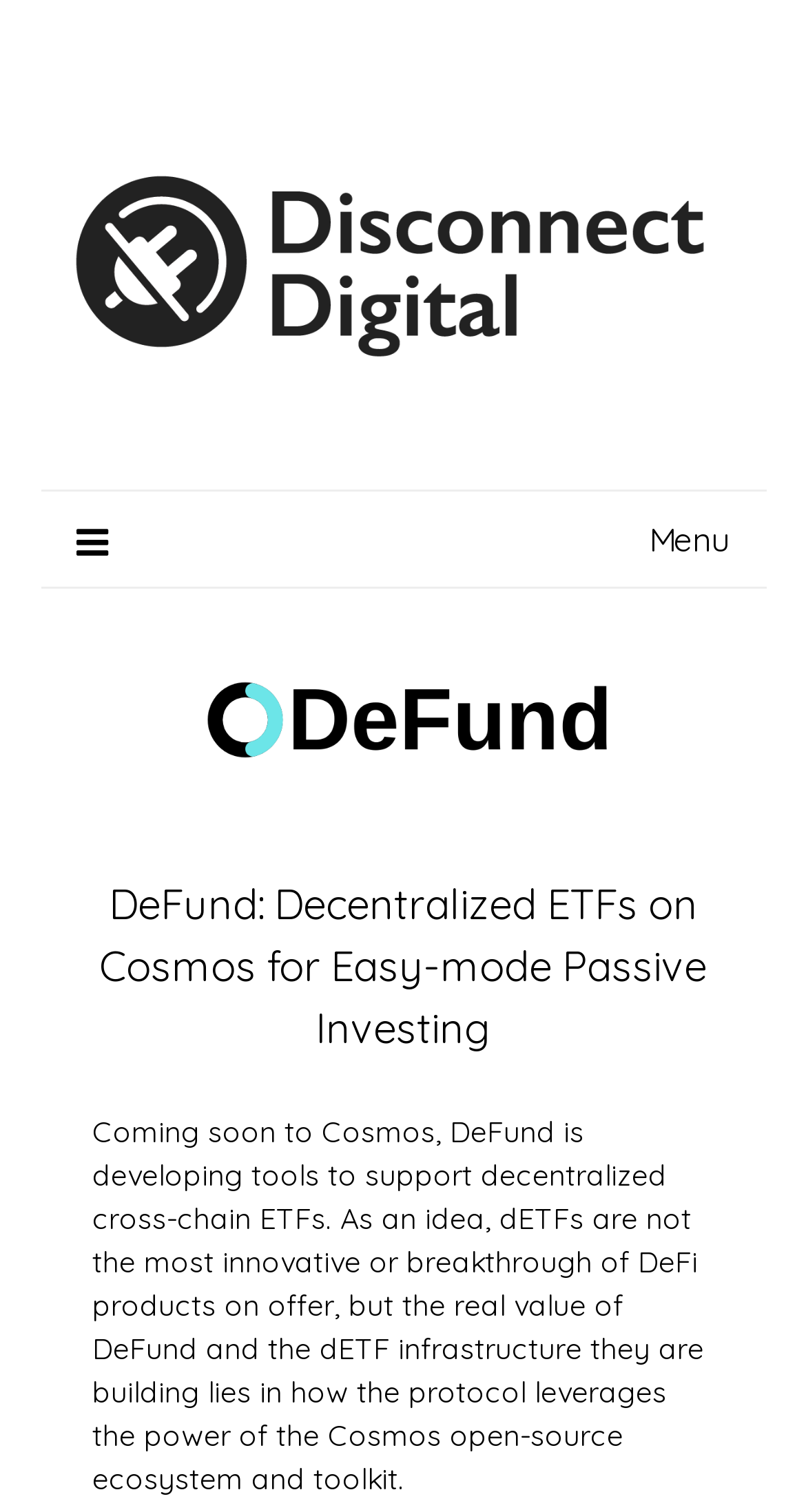What is the ecosystem being leveraged by DeFund?
Answer the question based on the image using a single word or a brief phrase.

Cosmos